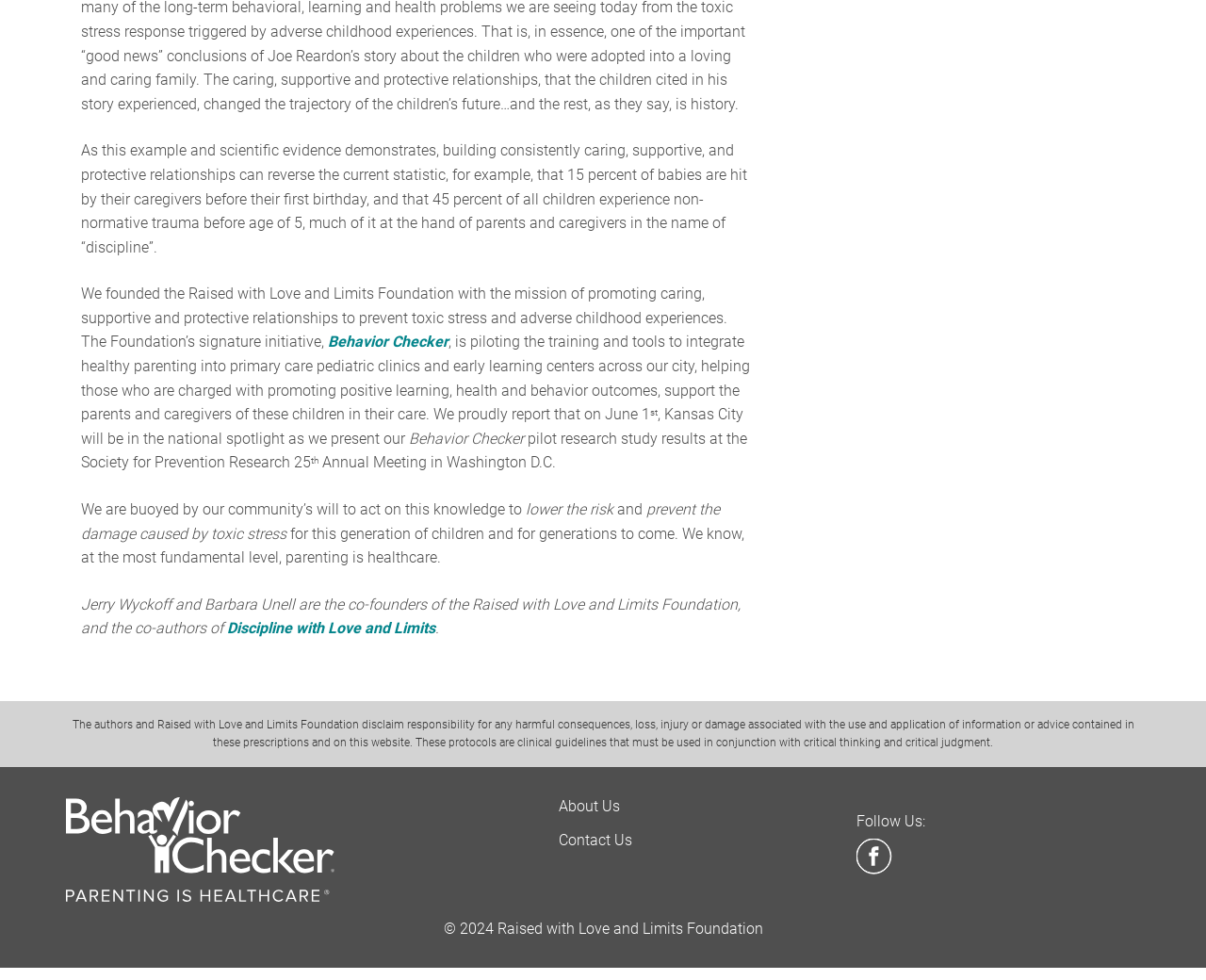What is the name of the initiative piloted by the Foundation?
Answer the question with as much detail as you can, using the image as a reference.

The name of the initiative piloted by the Raised with Love and Limits Foundation is the Behavior Checker, which is mentioned in the third paragraph of the webpage as a signature initiative of the Foundation.